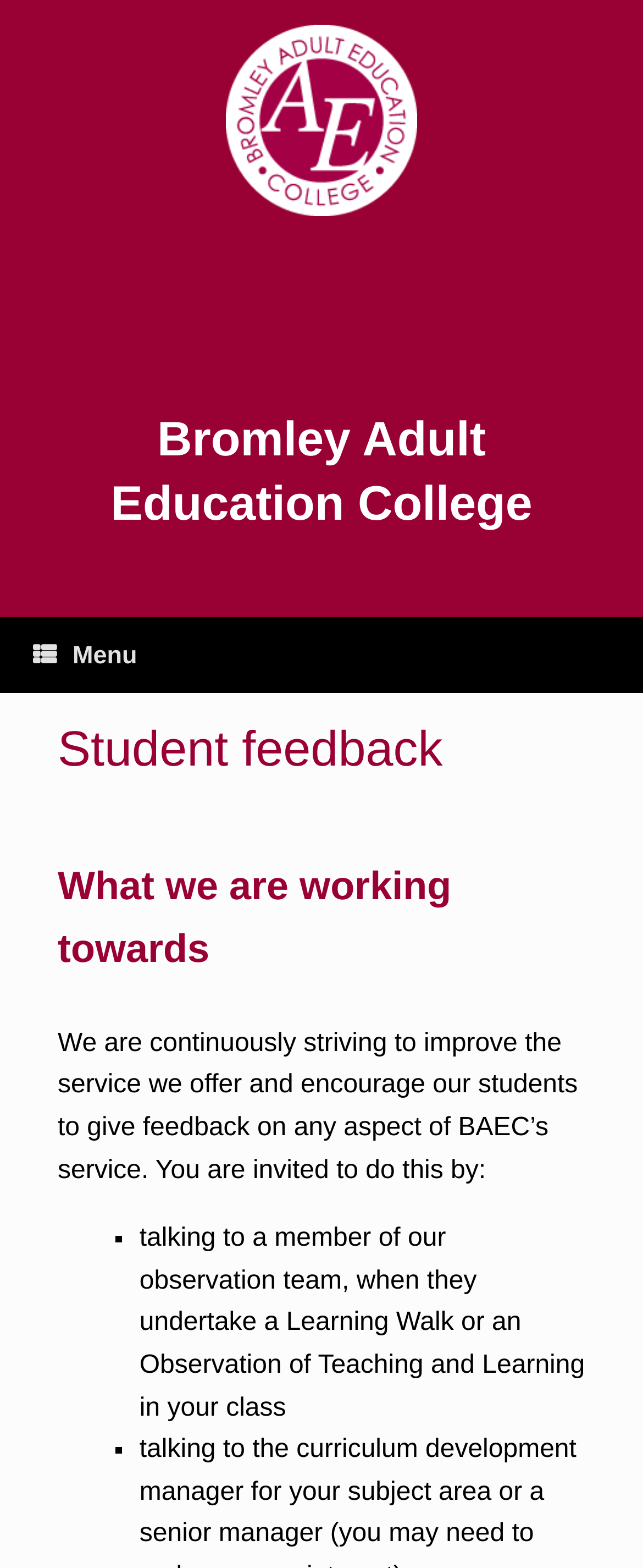What is the purpose of the observation team?
Using the image, elaborate on the answer with as much detail as possible.

By reading the static text on the webpage, I can understand that the observation team undertakes a Learning Walk or an Observation of Teaching and Learning in the student's class.